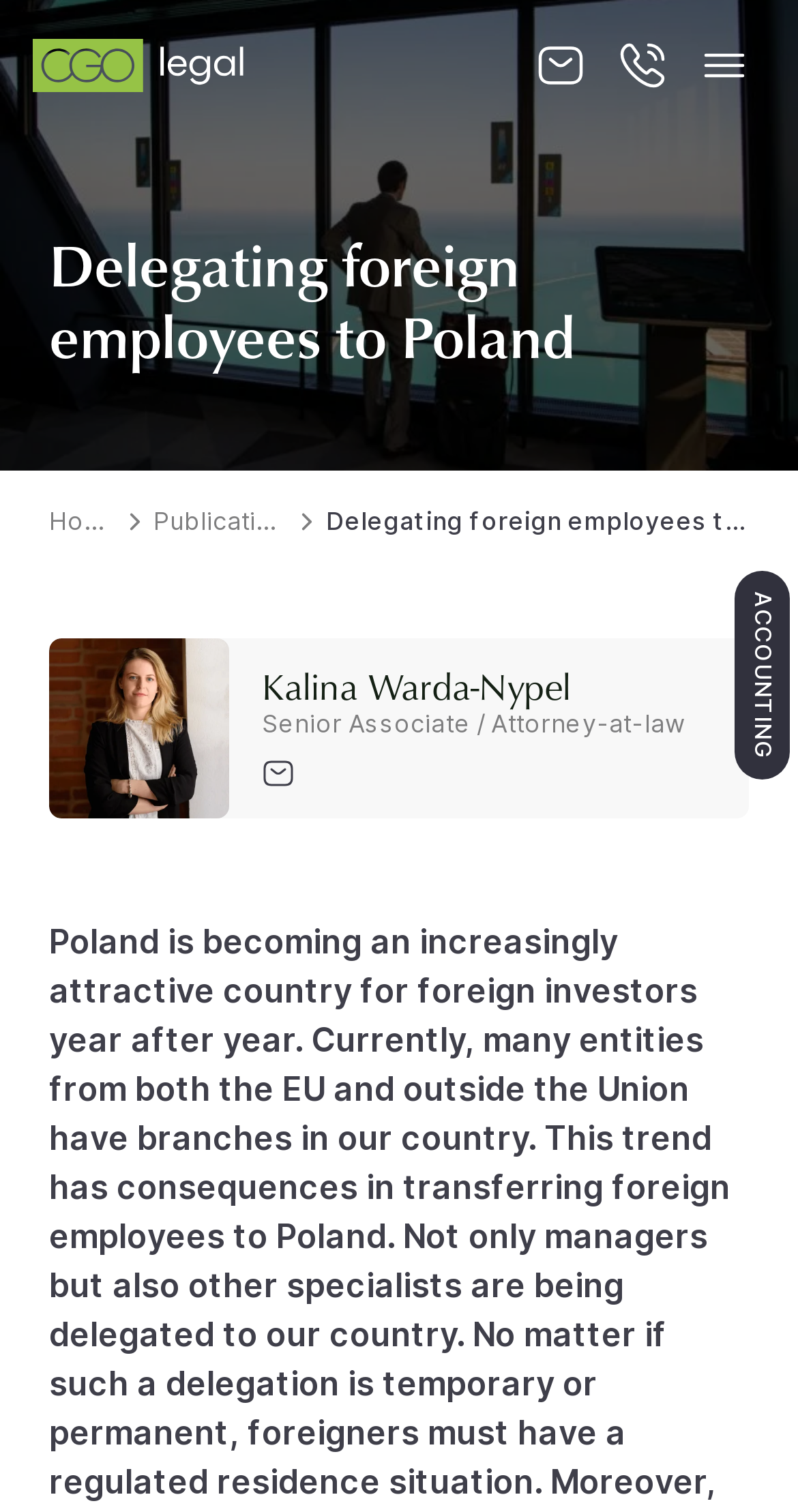What is the name of the service provided by the law firm?
Utilize the information in the image to give a detailed answer to the question.

The name of the service provided by the law firm can be found at the bottom-right corner of the webpage. The link 'ACCOUNTING' indicates that the law firm provides accounting services.